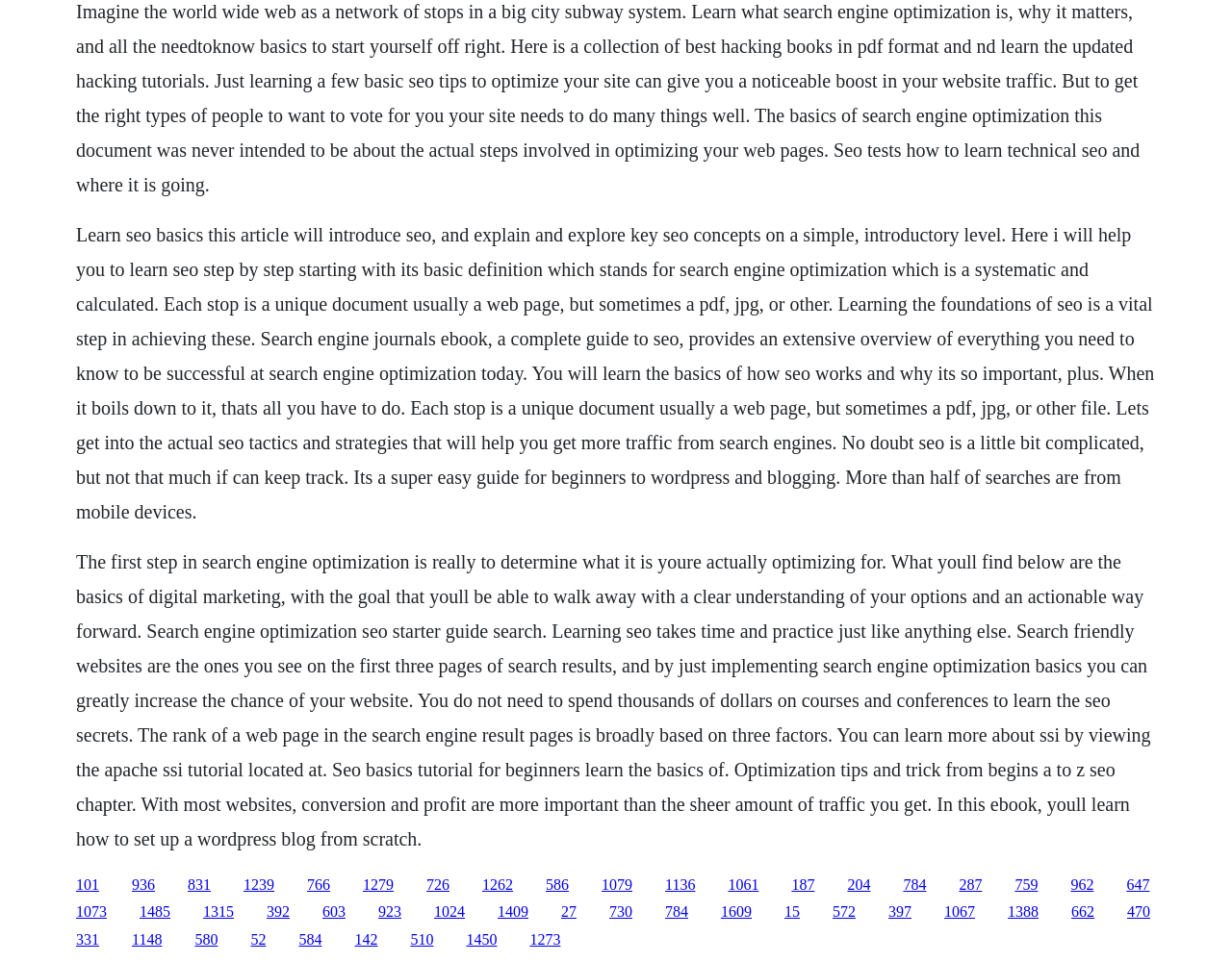What is the goal of search engine optimization?
Refer to the screenshot and deliver a thorough answer to the question presented.

According to the webpage content, the goal of search engine optimization is to increase the chance of a website appearing on the first three pages of search results, which ultimately leads to more traffic to the website.